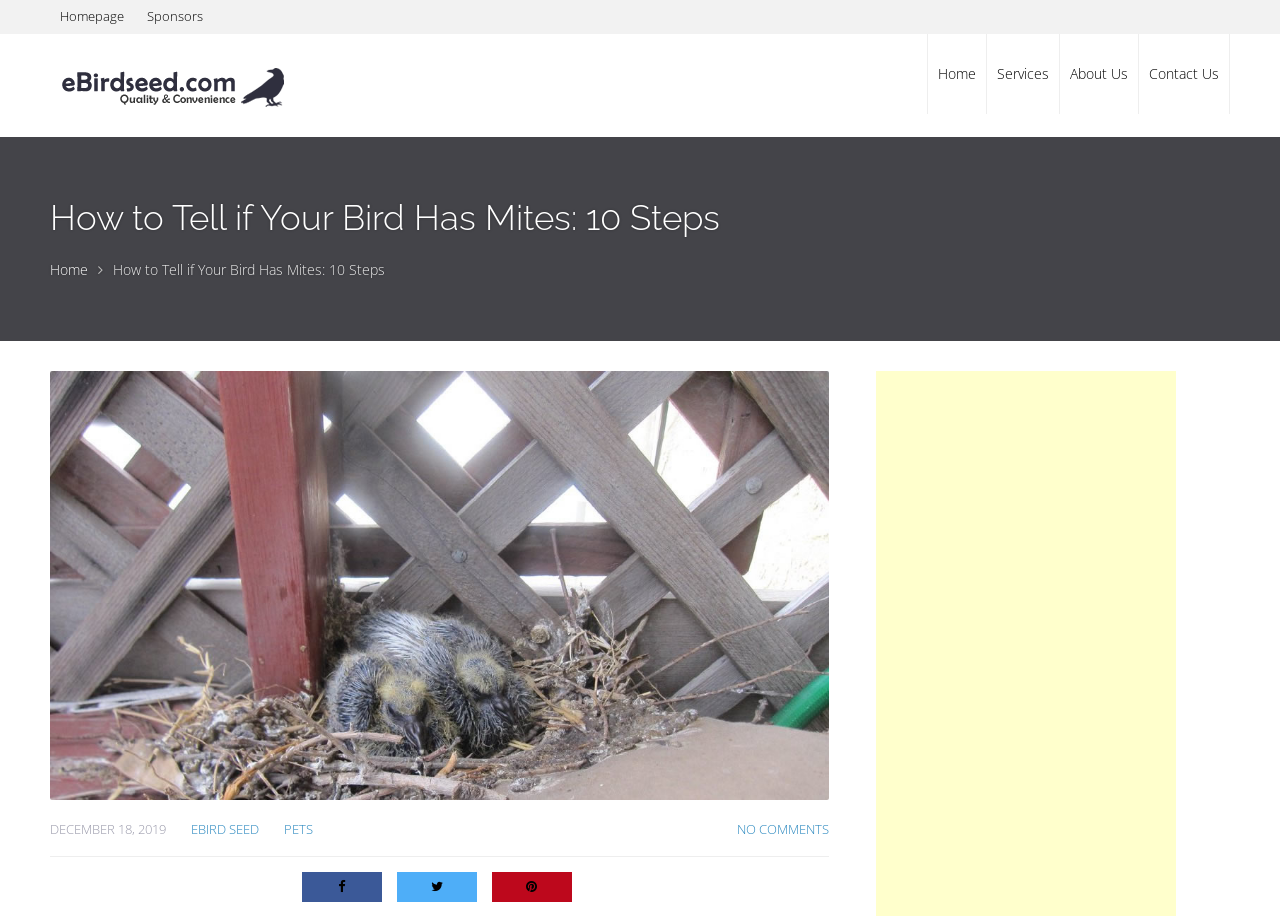Please find the bounding box coordinates of the element that must be clicked to perform the given instruction: "visit eBirdSeed website". The coordinates should be four float numbers from 0 to 1, i.e., [left, top, right, bottom].

[0.039, 0.053, 0.235, 0.139]